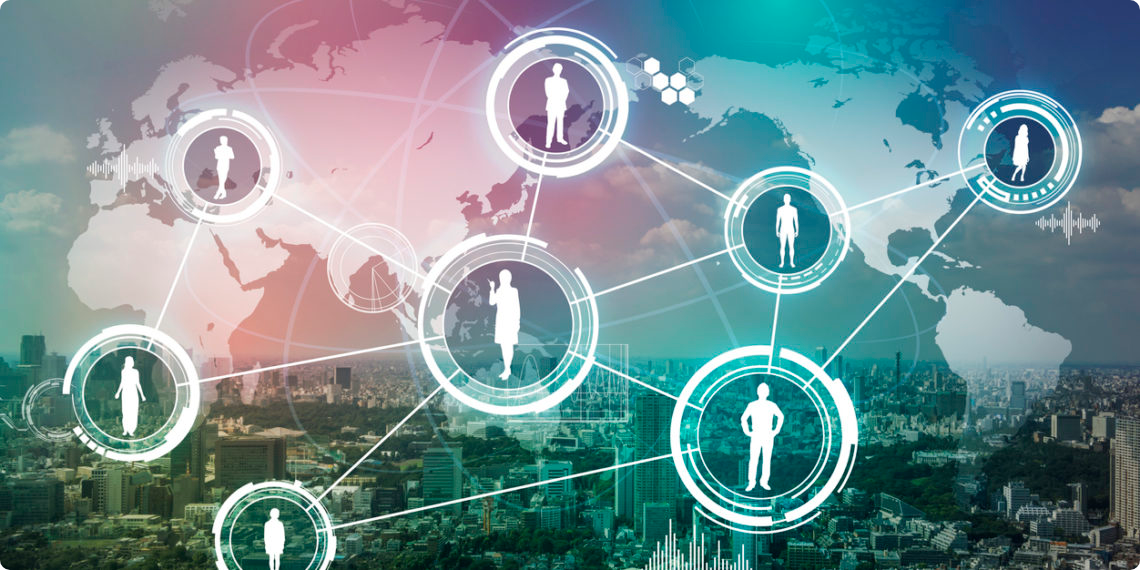Reply to the question with a single word or phrase:
What do the silhouetted figures represent?

Diverse talent